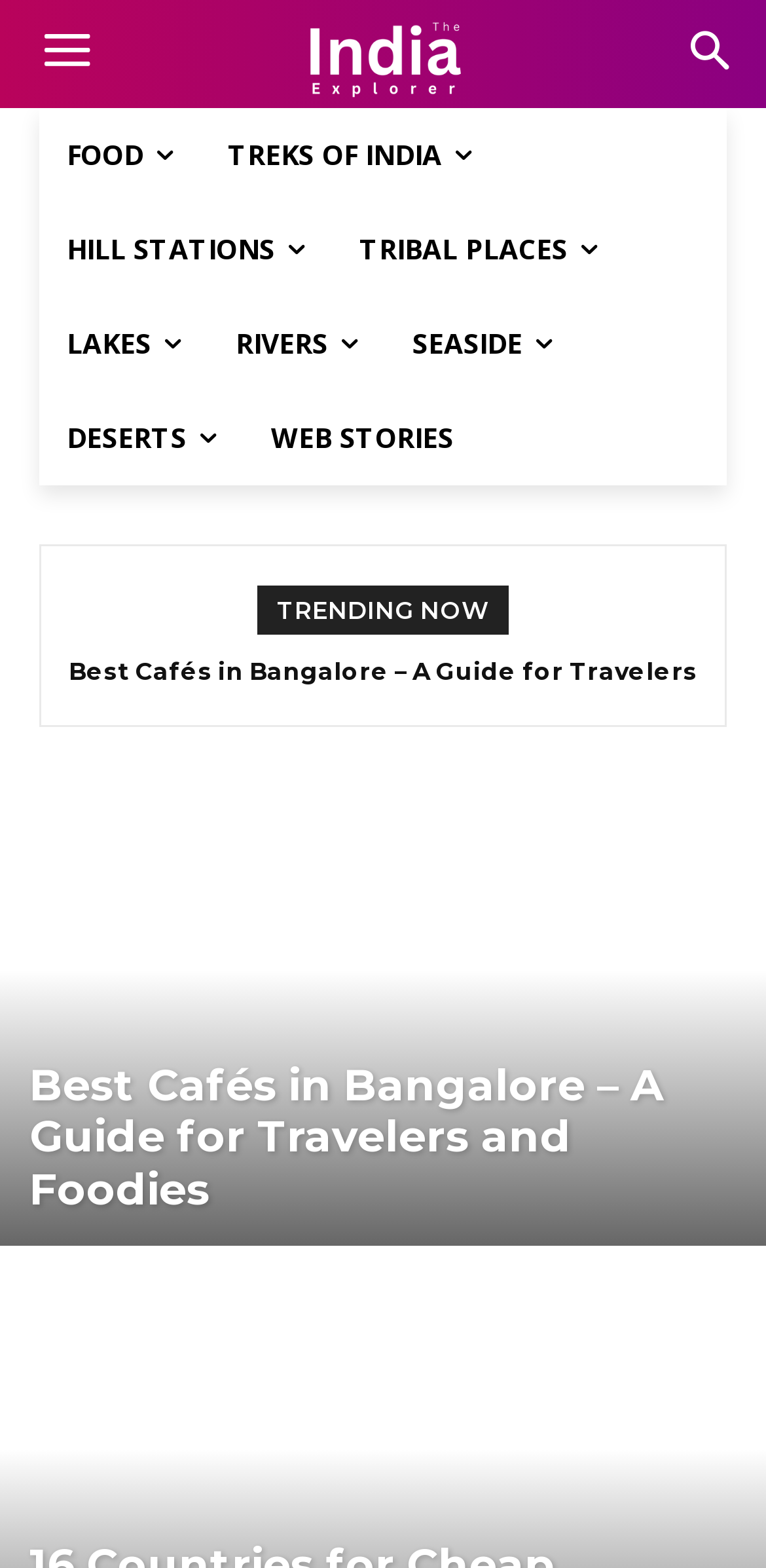Identify the bounding box coordinates of the specific part of the webpage to click to complete this instruction: "Click on the logo".

[0.231, 0.005, 0.769, 0.063]